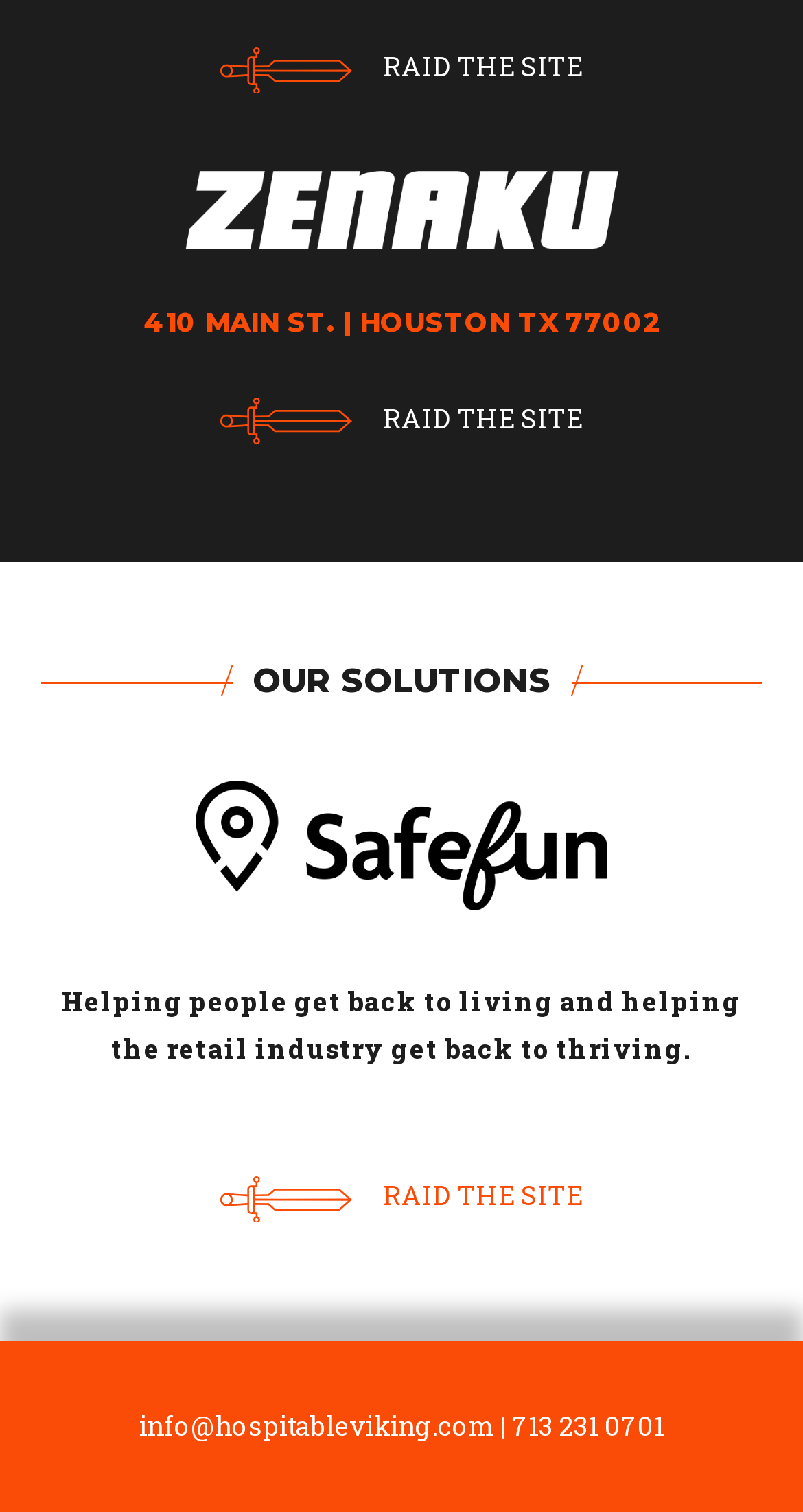Give a one-word or phrase response to the following question: What is the contact phone number of the company?

713 231 0701